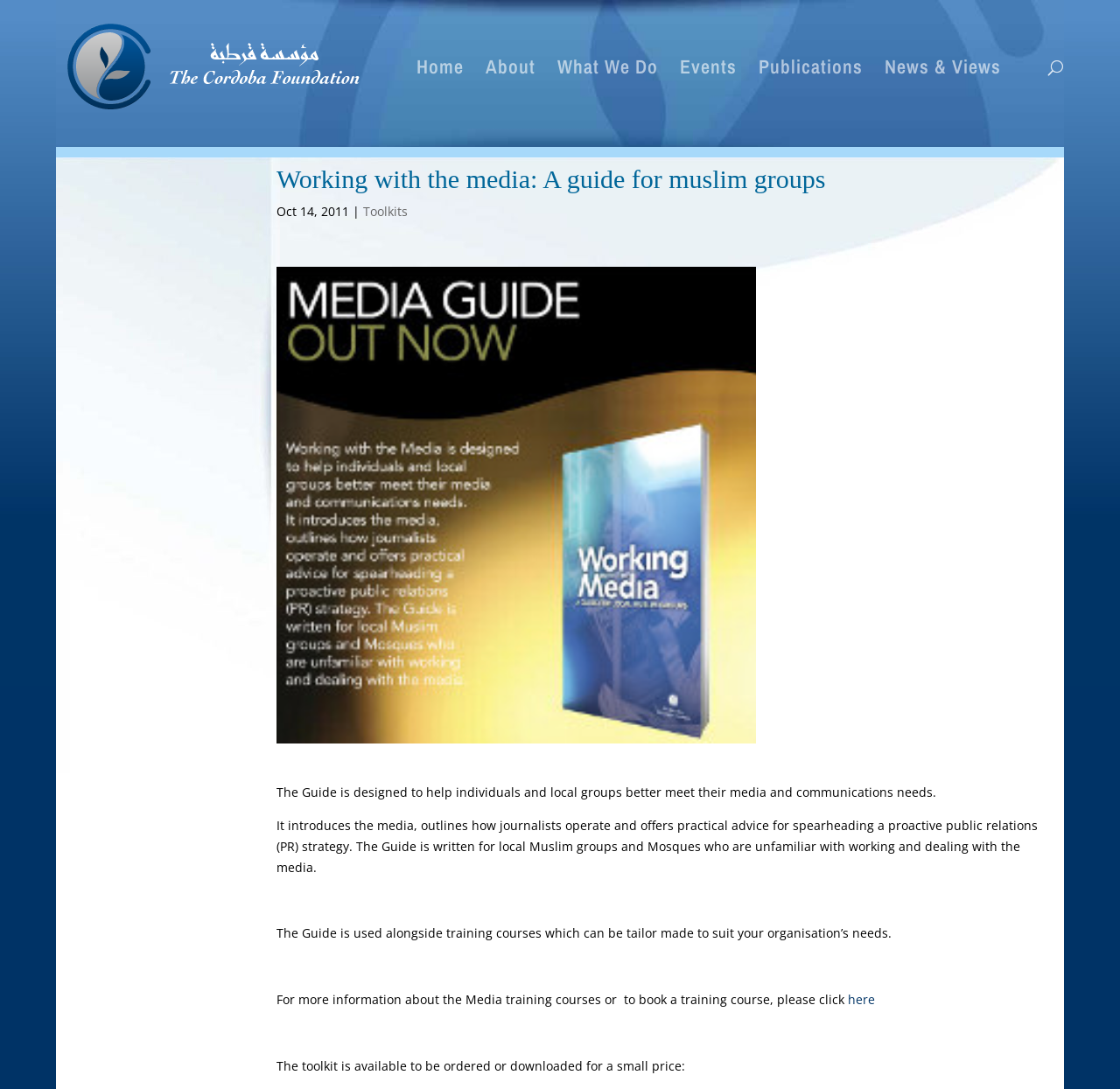Pinpoint the bounding box coordinates of the element that must be clicked to accomplish the following instruction: "Contact an electrician". The coordinates should be in the format of four float numbers between 0 and 1, i.e., [left, top, right, bottom].

None